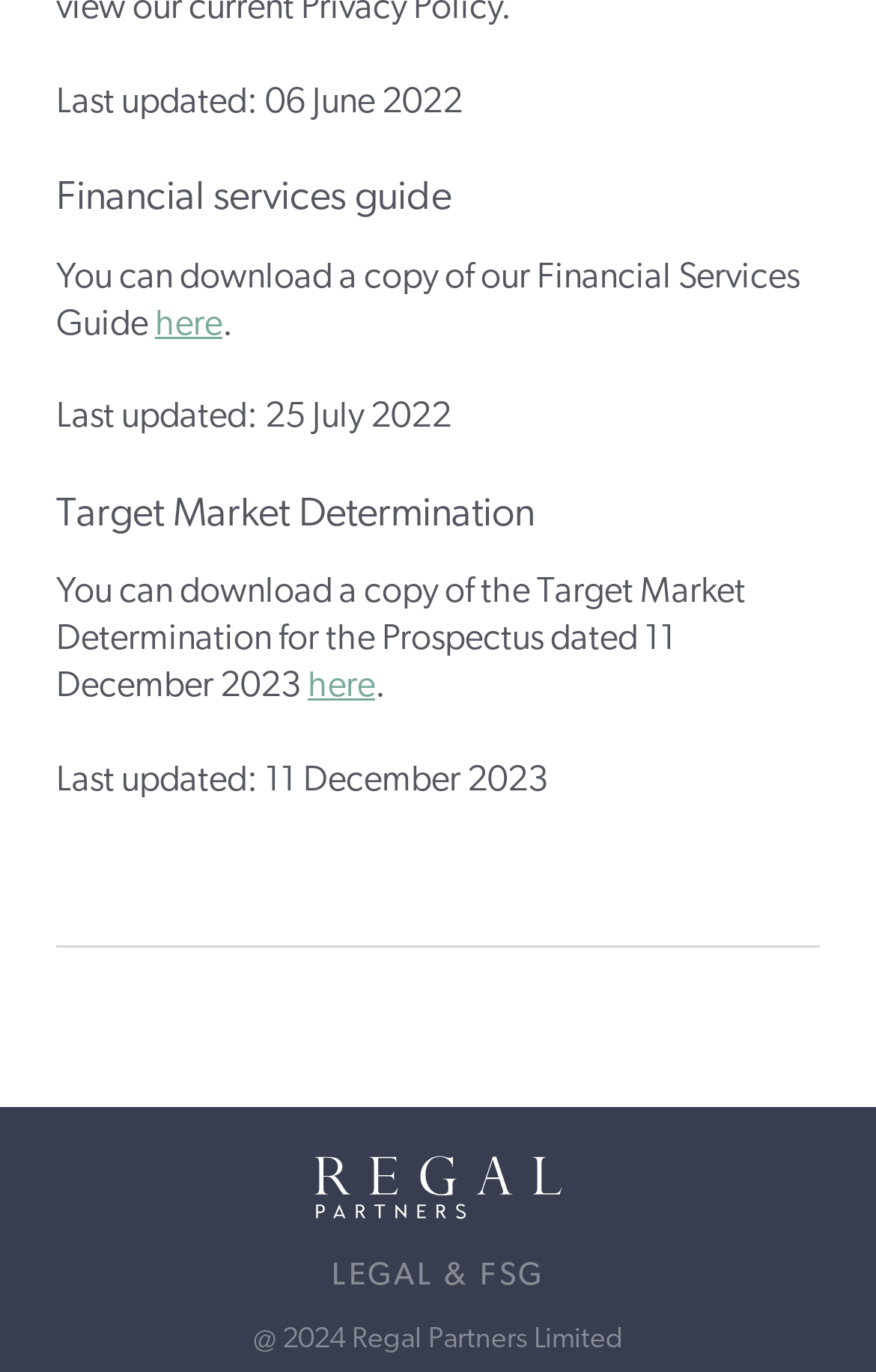What is the name of the company that owns the copyright?
Kindly offer a comprehensive and detailed response to the question.

I found the answer by looking at the StaticText element with the content '@ 2024 Regal Partners Limited' which is located at the bottom of the webpage.